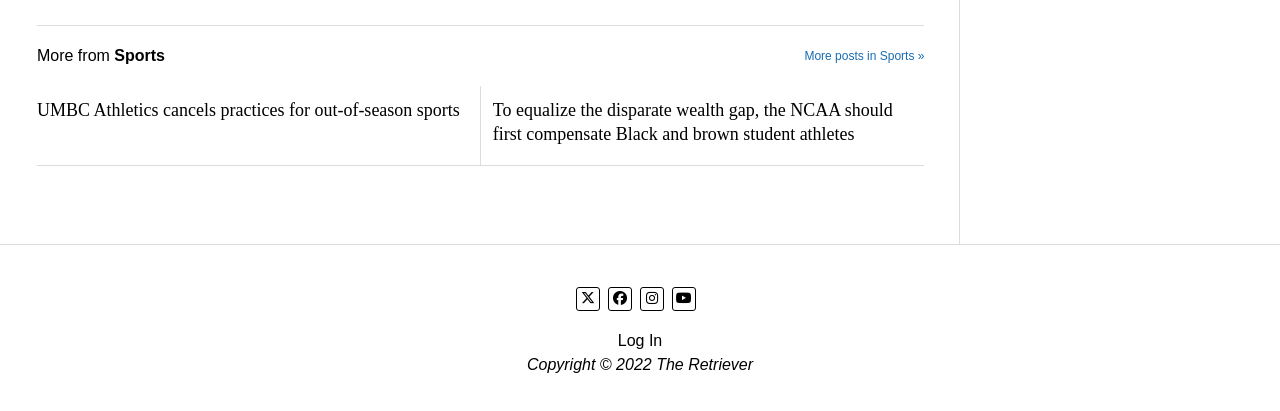How many social media icons are present?
Using the information from the image, give a concise answer in one word or a short phrase.

4